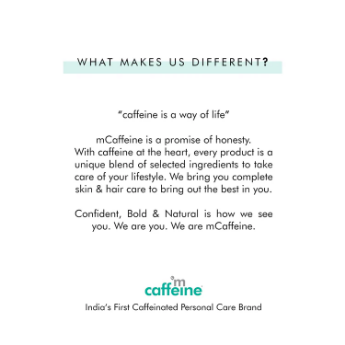Offer a detailed narrative of the image's content.

The image features a promotional graphic for mCaffeine, highlighting what sets the brand apart. The text begins with the phrase "WHAT MAKES US DIFFERENT?" followed by the quote, "*caffeine is a way of life*". The message emphasizes mCaffeine's commitment to honesty and quality, stating that caffeine is central to their philosophy. It describes their products as unique blends of selected ingredients designed to care for one's lifestyle, aiming to enhance both skin and hair. The concluding phrases, "Confident, Bold & Natural is how we see you. We are you. We are mCaffeine," reinforce the brand's identity and its focus on empowerment. The image is stylishly branded at the bottom, noting mCaffeine as "India's First Caffeinated Personal Care Brand."